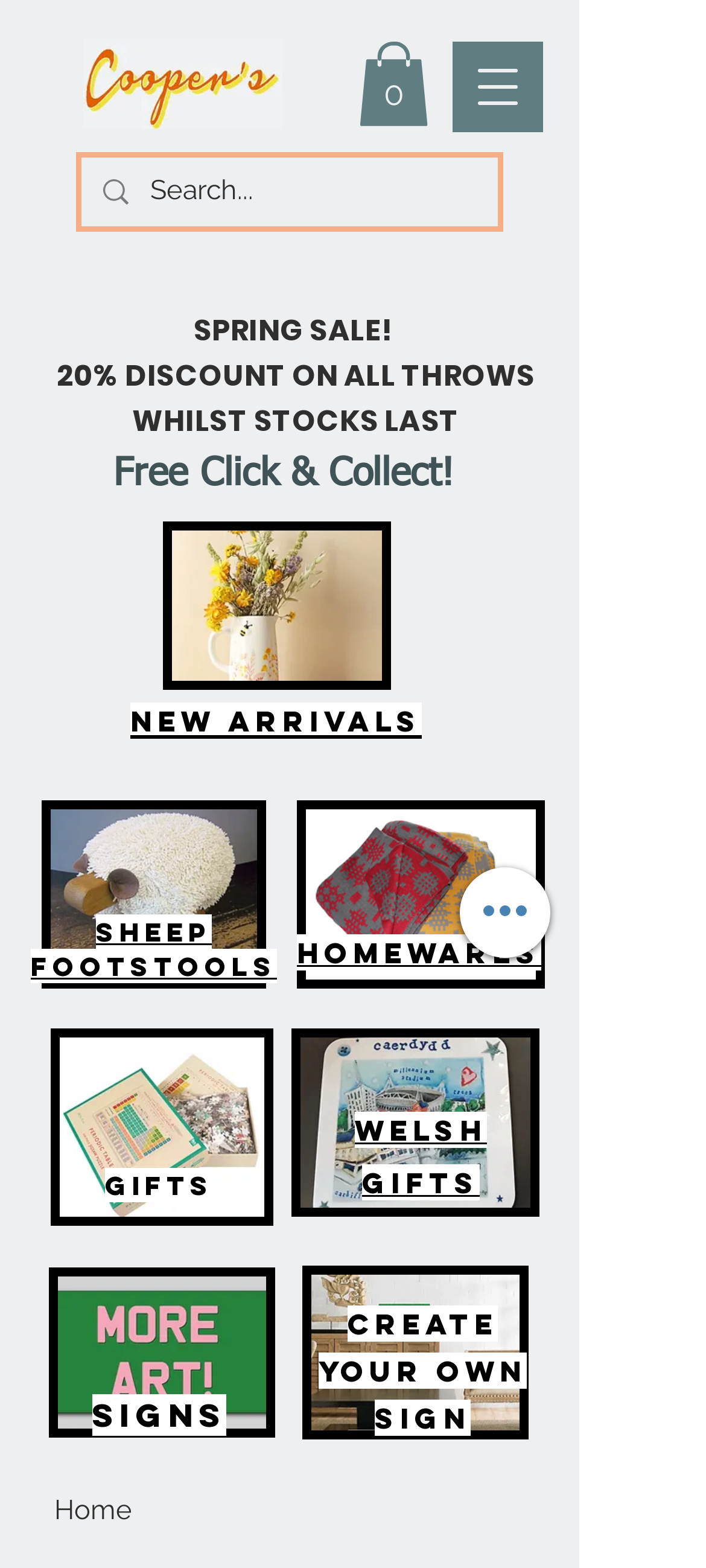Is there a search function on this page?
Can you give a detailed and elaborate answer to the question?

There is a search box located at the top center of the webpage, which allows users to input search queries and search for products.